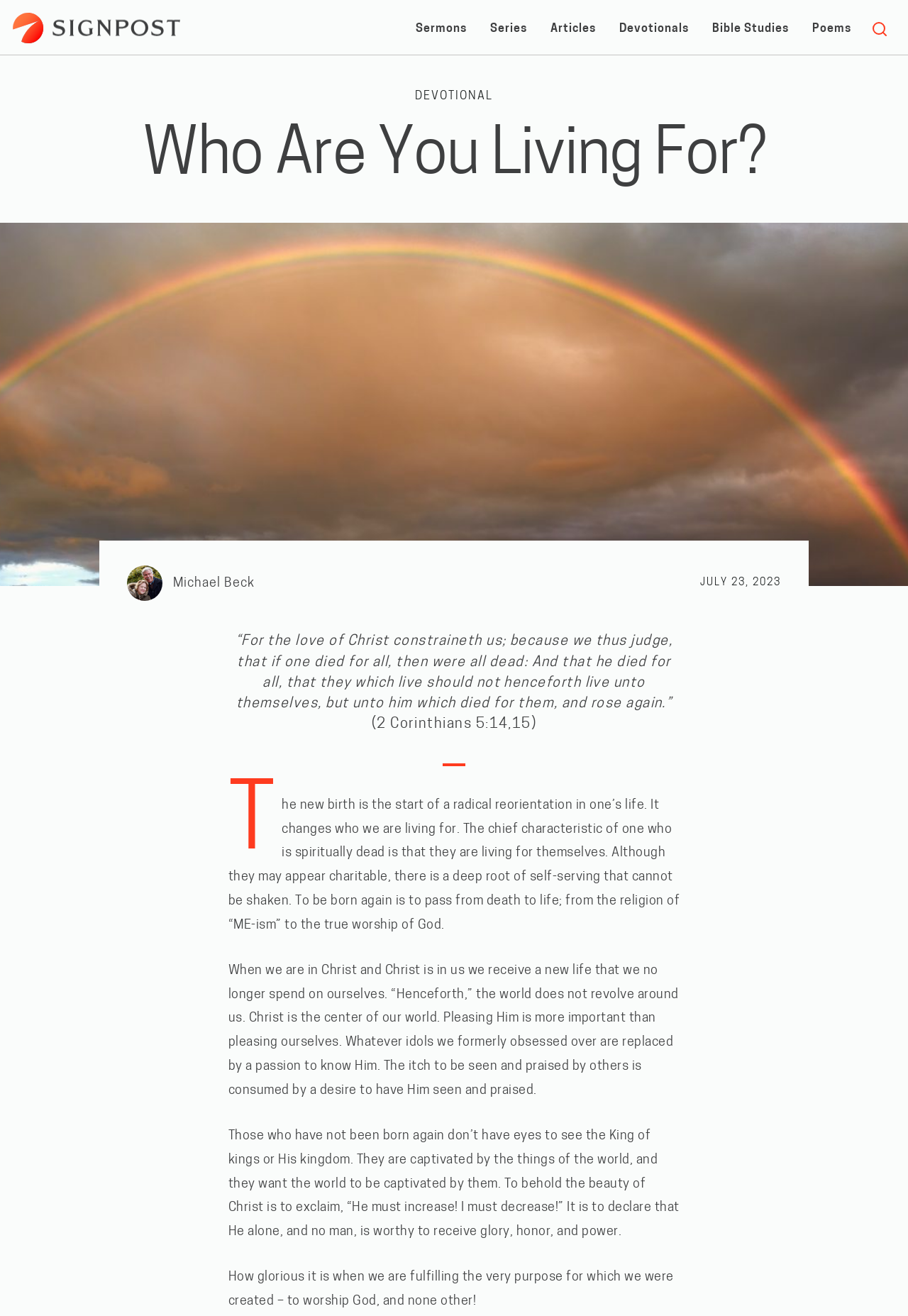Summarize the webpage with intricate details.

This webpage appears to be a devotional or sermon webpage, with a focus on Christian spirituality. At the top left, there is a logo image, and next to it, a series of links to different sections of the website, including "Sermons", "Series", "Articles", "Devotionals", "Bible Studies", and "Poems". 

Below the logo, there is a heading that reads "DEVOTIONAL", and next to it, a link with the same text. Underneath, there is a heading that reads "Who Are You Living For?", which is the title of the devotional or sermon. 

To the right of the title, there is a heading with the author's name, "Michael Beck", accompanied by a small image. Below the author's name, there is a heading with the date "JULY 23, 2023", which is also a link. 

The main content of the webpage is a devotional or sermon text, which is divided into four paragraphs. The text discusses the concept of being born again and living for Christ, rather than oneself. It quotes a Bible verse from 2 Corinthians 5:14-15 and explores the idea of a radical reorientation in one's life after being born again. The text also discusses the importance of pleasing Christ and having a passion to know Him, rather than seeking praise and recognition from others. 

Throughout the webpage, there are no prominent images, aside from the logo and the small image next to the author's name. The layout is clean and easy to read, with clear headings and concise text.